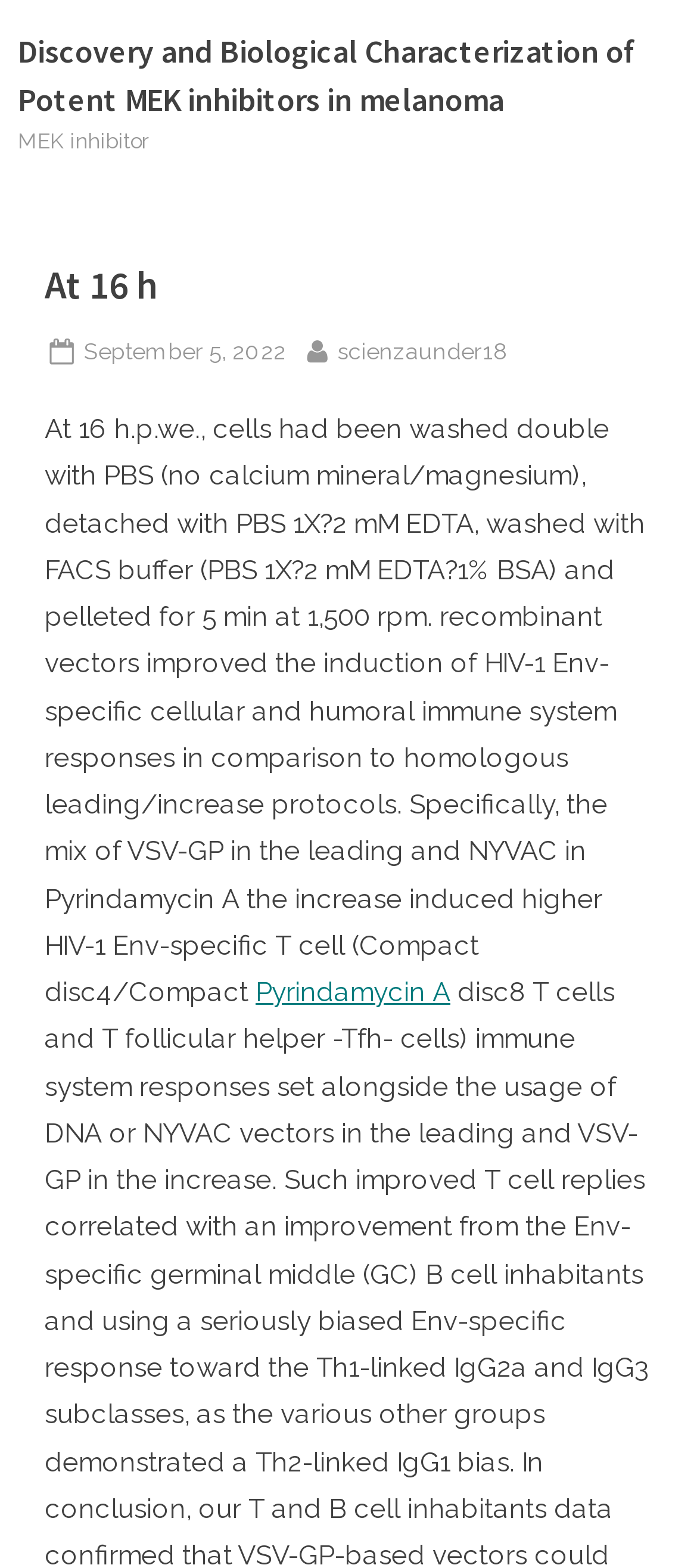Find the bounding box coordinates of the UI element according to this description: "By scienzaunder18".

[0.485, 0.212, 0.728, 0.237]